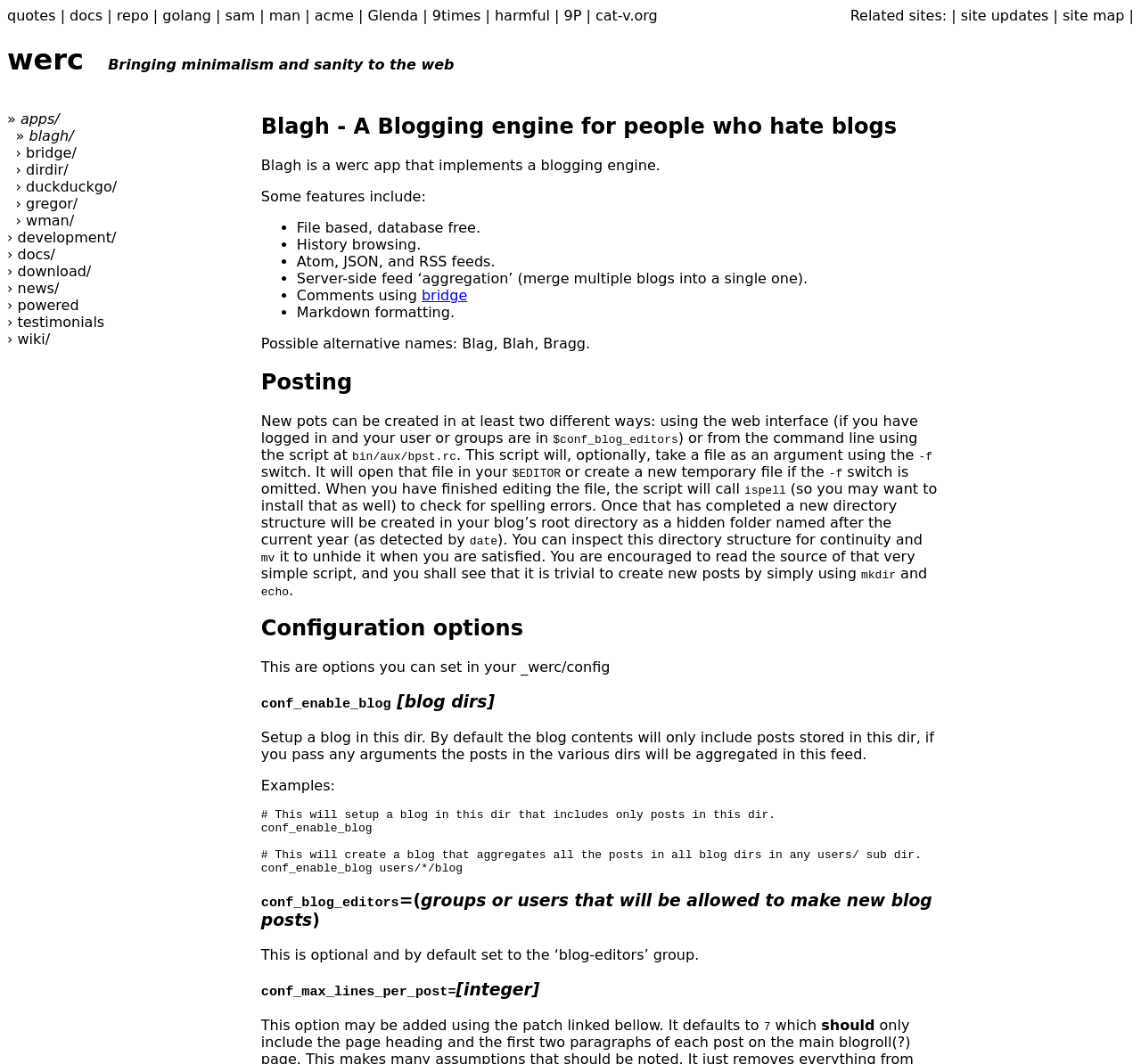Offer a detailed explanation of the webpage layout and contents.

The webpage is about Blagh, a blogging engine for people who hate blogs. At the top, there are several links to related sites, including quotes, docs, repo, and more. Below these links, there is a heading that reads "werc Bringing minimalism and sanity to the web" with a link to werc. 

On the left side, there are multiple links to various apps, including apps/, blagh/, bridge/, and more. These links are arranged vertically, with the topmost link being "» apps/" and the bottommost link being "› wiki/". 

The main content of the webpage is divided into several sections. The first section has a heading that reads "Blagh - A Blogging engine for people who hate blogs" and provides a brief description of Blagh, stating that it is a werc app that implements a blogging engine. 

Below this, there is a list of features, including file-based, database-free blogging, history browsing, Atom, JSON, and RSS feeds, and more. Each feature is marked with a bullet point. 

The next section has a heading that reads "Posting" and explains how new posts can be created in two different ways: using the web interface or from the command line using a script. 

The following section has a heading that reads "Configuration options" and discusses various configuration options that can be set in the _werc/config file. 

Finally, there is a section that explains the conf_enable_blog option, which sets up a blog in a specific directory and aggregates posts from various directories. This section includes examples of how to use this option.